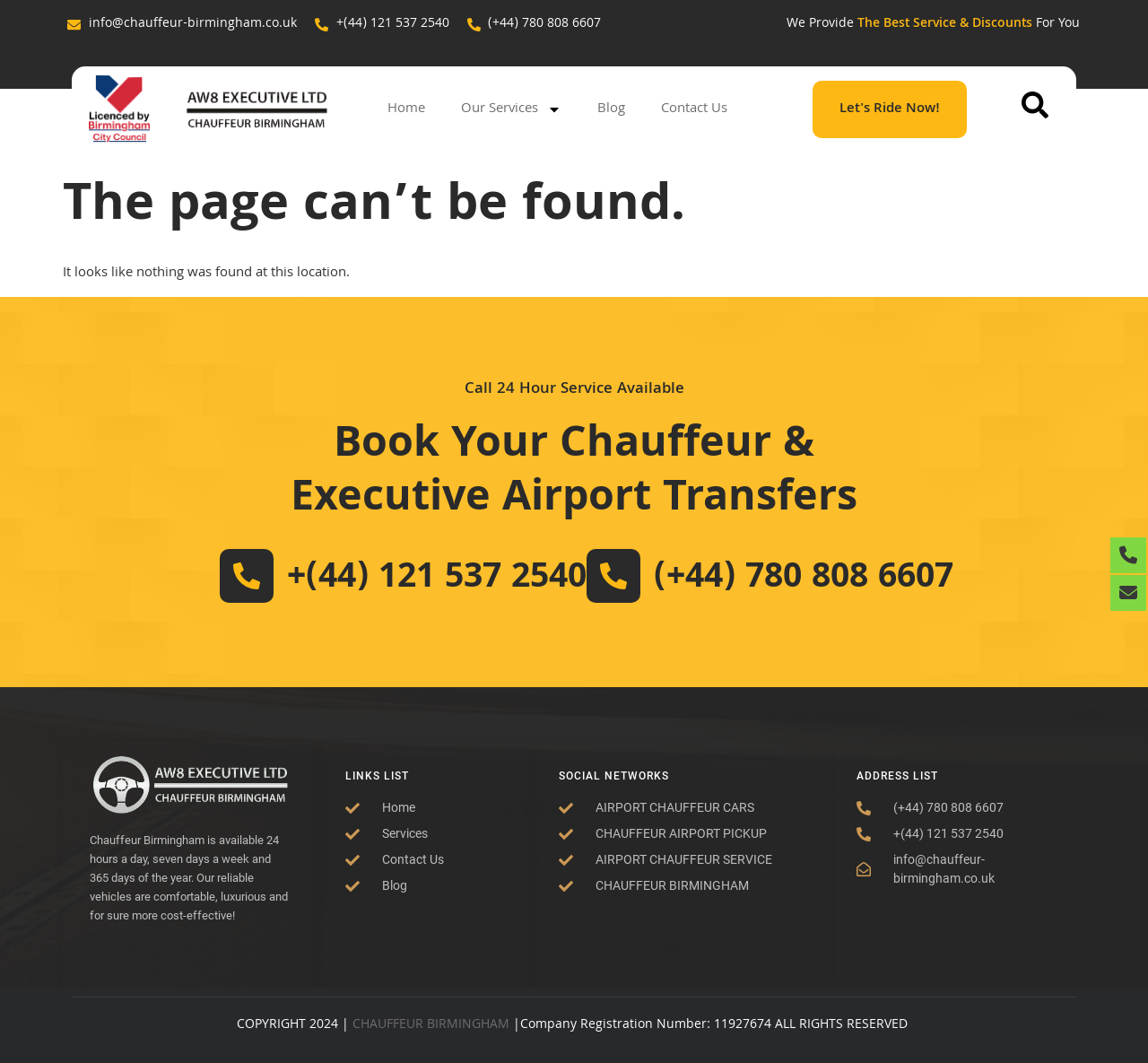Can you extract the headline from the webpage for me?

The page can’t be found.